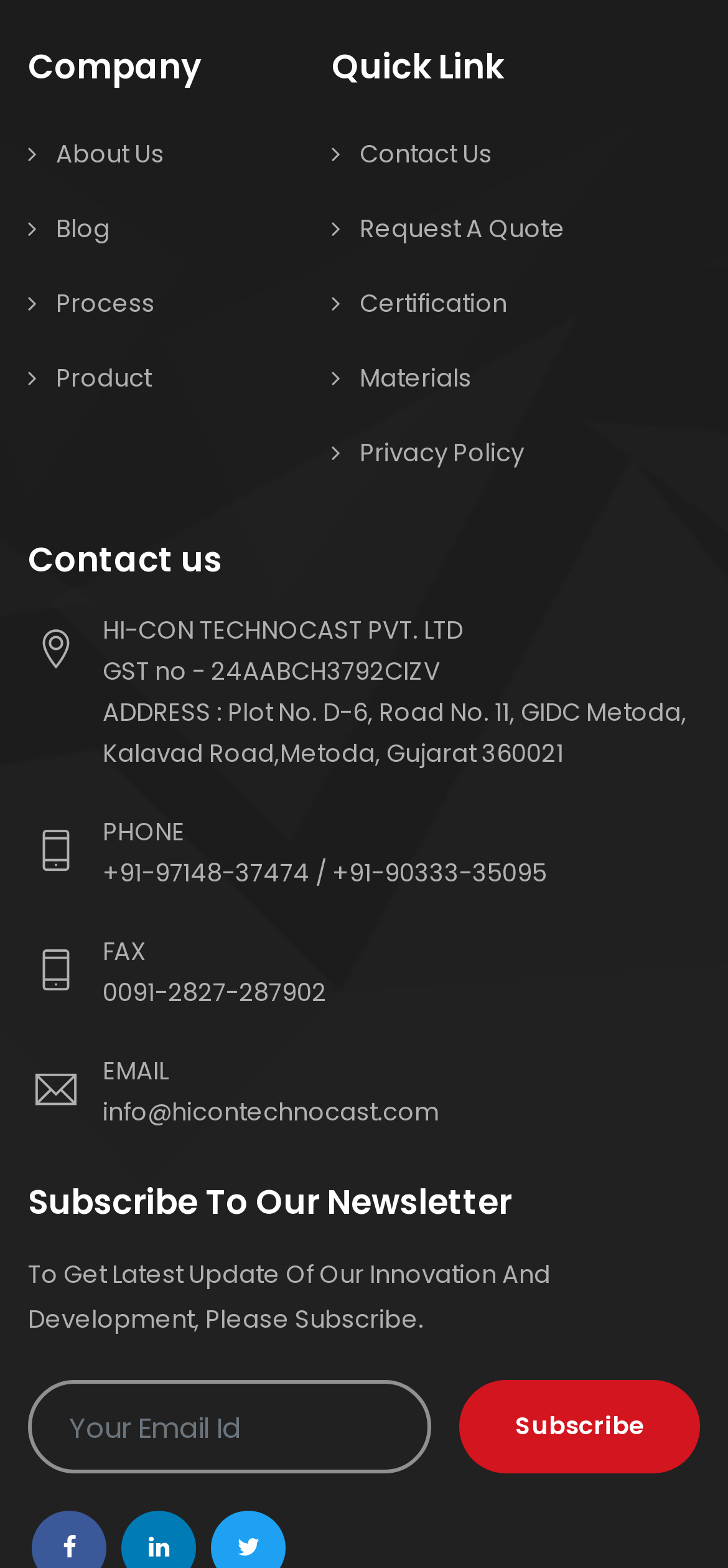What is the company name?
Please give a well-detailed answer to the question.

The company name can be found in the 'Contact us' section, where it is written as 'HI-CON TECHNOCAST PVT. LTD' in a static text element.